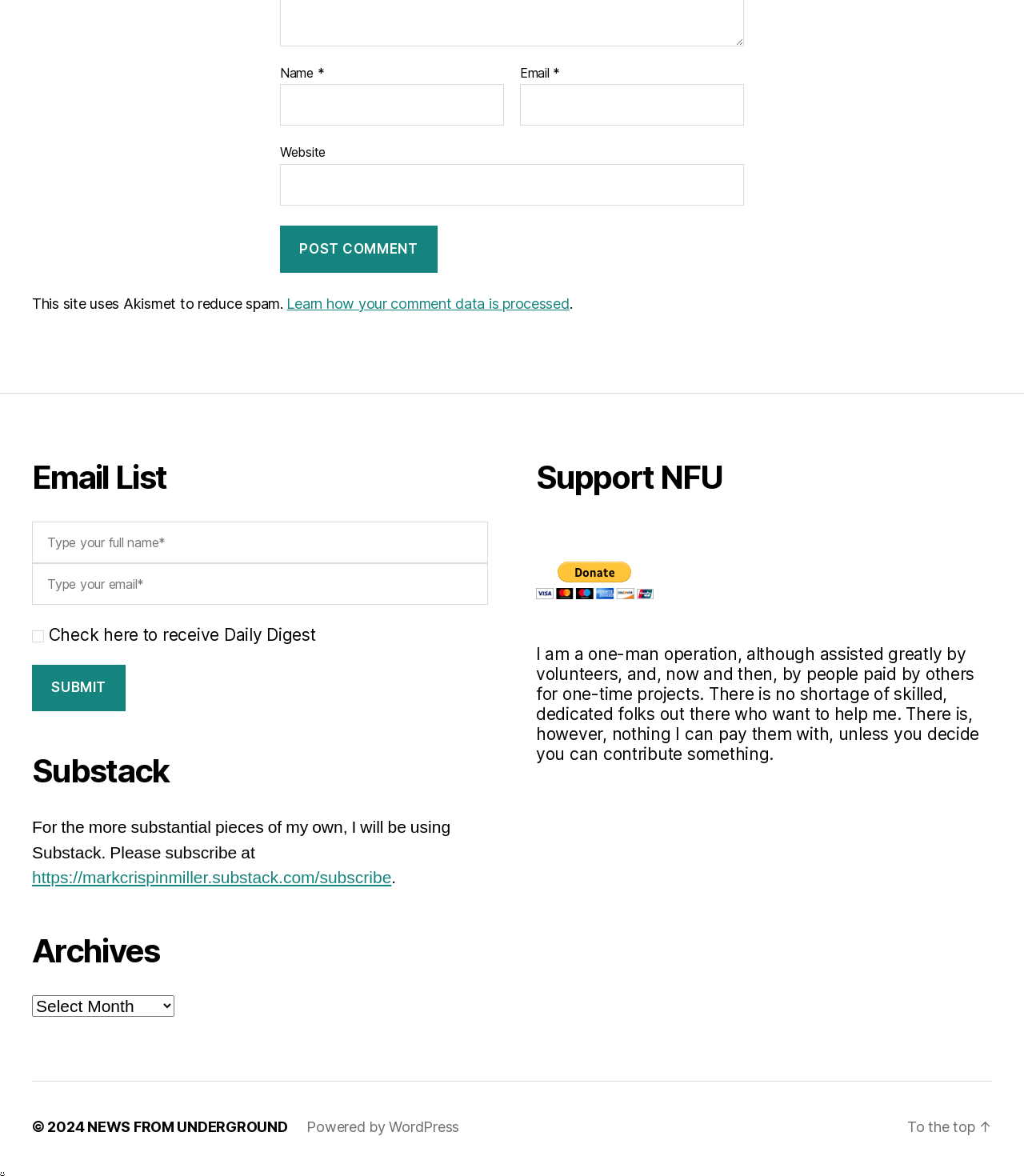Find the bounding box coordinates of the UI element according to this description: "Powered by WordPress".

[0.3, 0.951, 0.448, 0.965]